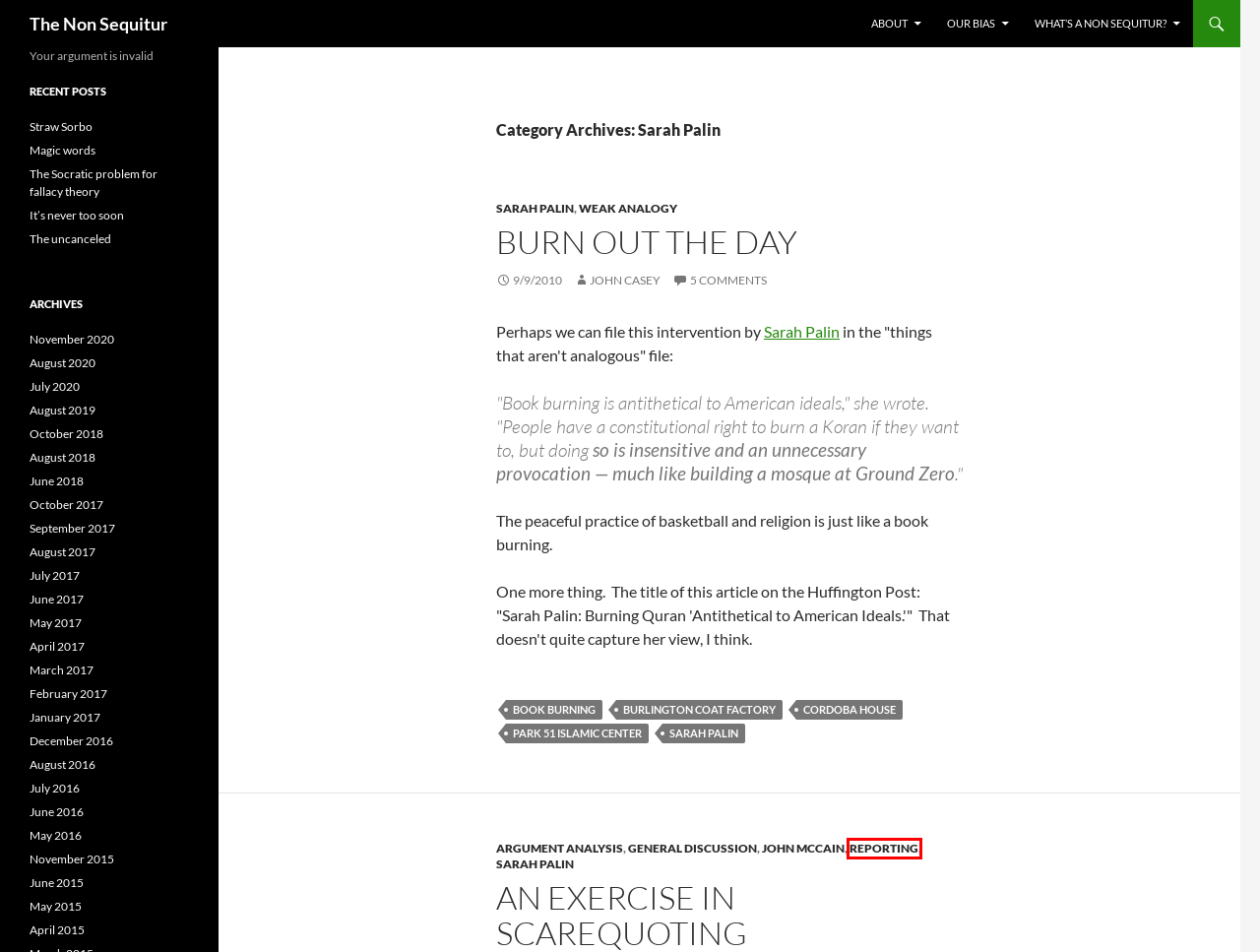Examine the screenshot of a webpage with a red rectangle bounding box. Select the most accurate webpage description that matches the new webpage after clicking the element within the bounding box. Here are the candidates:
A. April | 2015 | The Non Sequitur
B. August | 2017 | The Non Sequitur
C. Reporting | The Non Sequitur
D. Book burning | The Non Sequitur
E. June | 2016 | The Non Sequitur
F. October | 2018 | The Non Sequitur
G. September | 2017 | The Non Sequitur
H. August | 2018 | The Non Sequitur

C